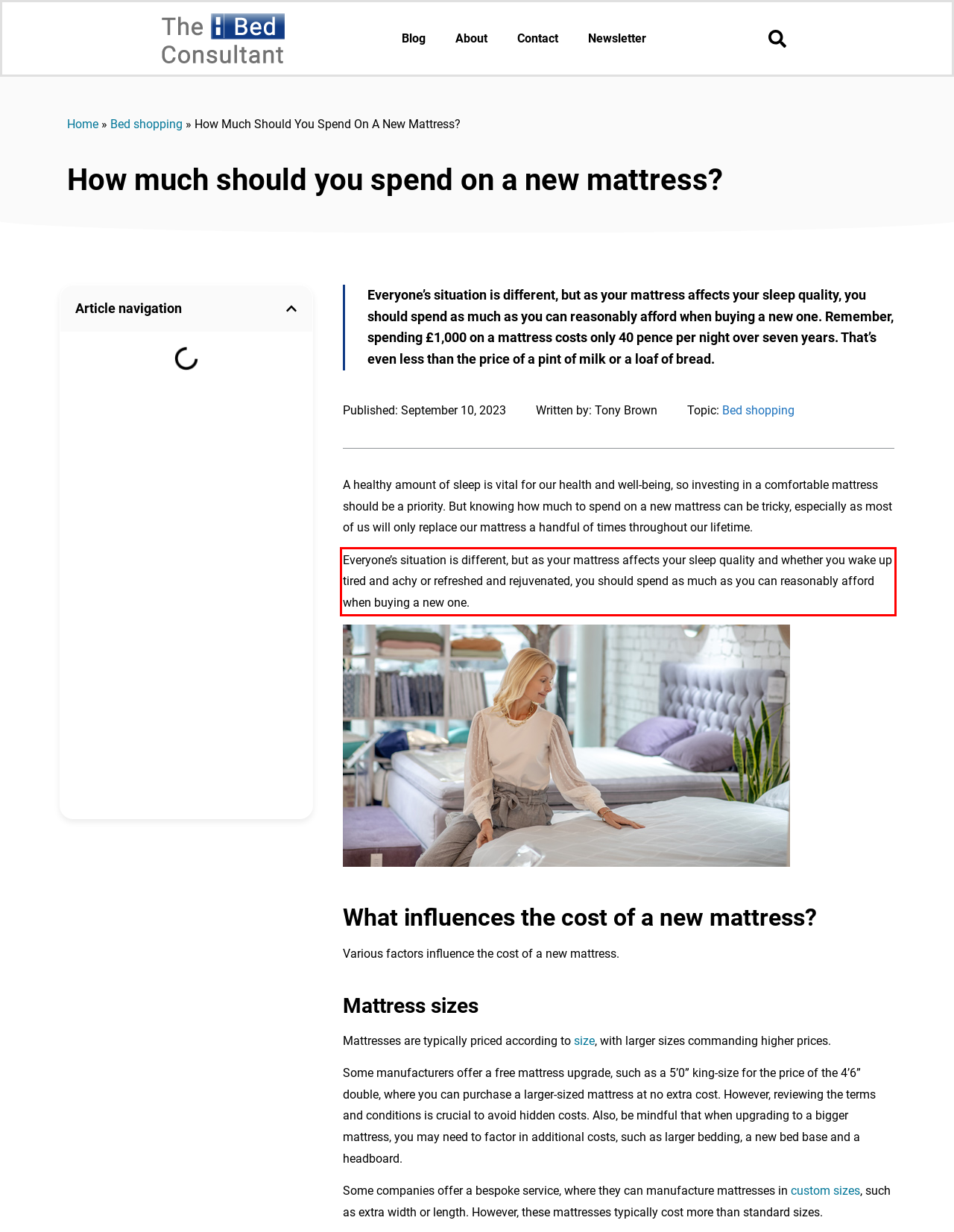You are looking at a screenshot of a webpage with a red rectangle bounding box. Use OCR to identify and extract the text content found inside this red bounding box.

Everyone’s situation is different, but as your mattress affects your sleep quality and whether you wake up tired and achy or refreshed and rejuvenated, you should spend as much as you can reasonably afford when buying a new one.